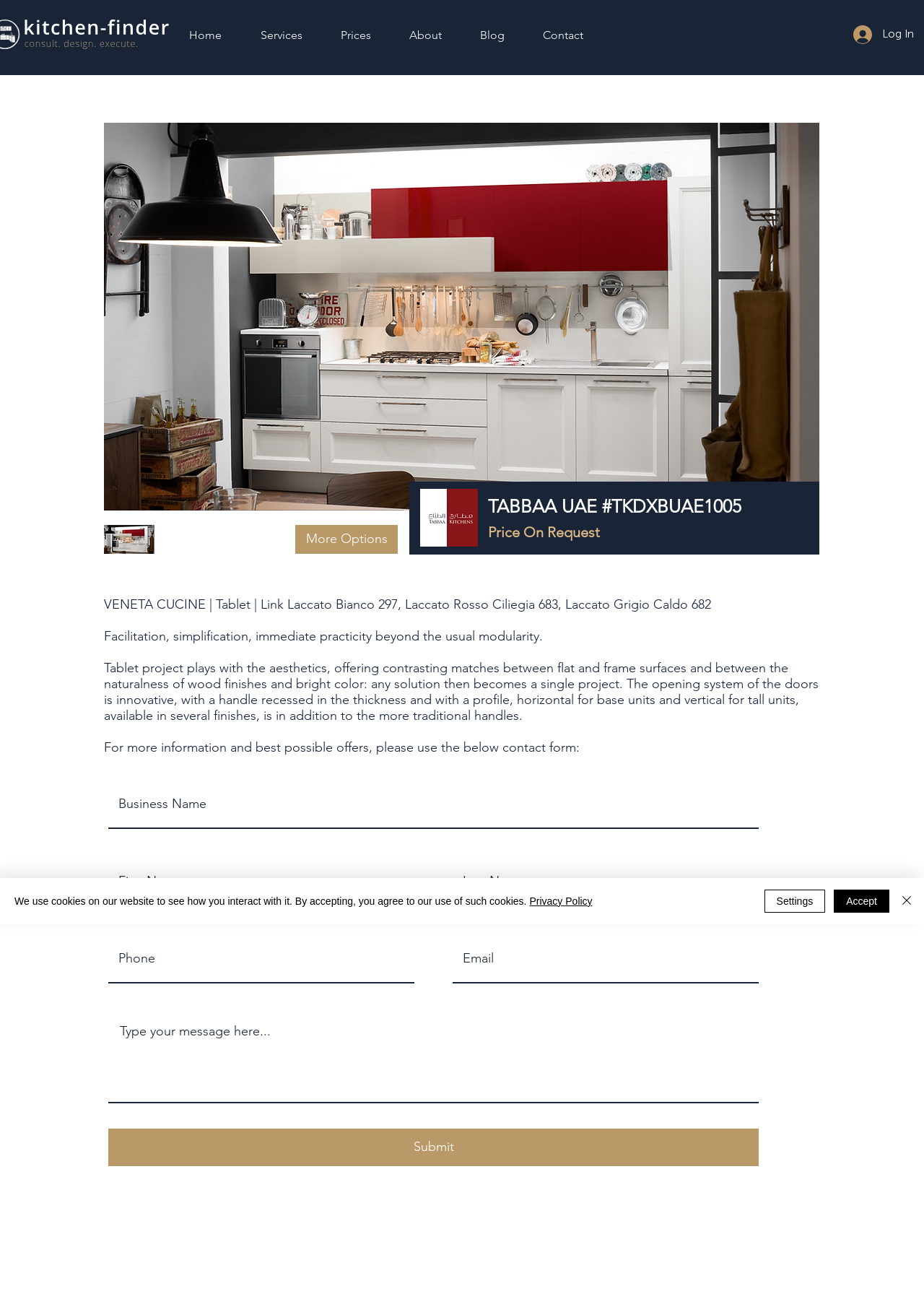Find the bounding box coordinates of the area to click in order to follow the instruction: "Enter Business Name in the textbox".

[0.117, 0.595, 0.821, 0.632]